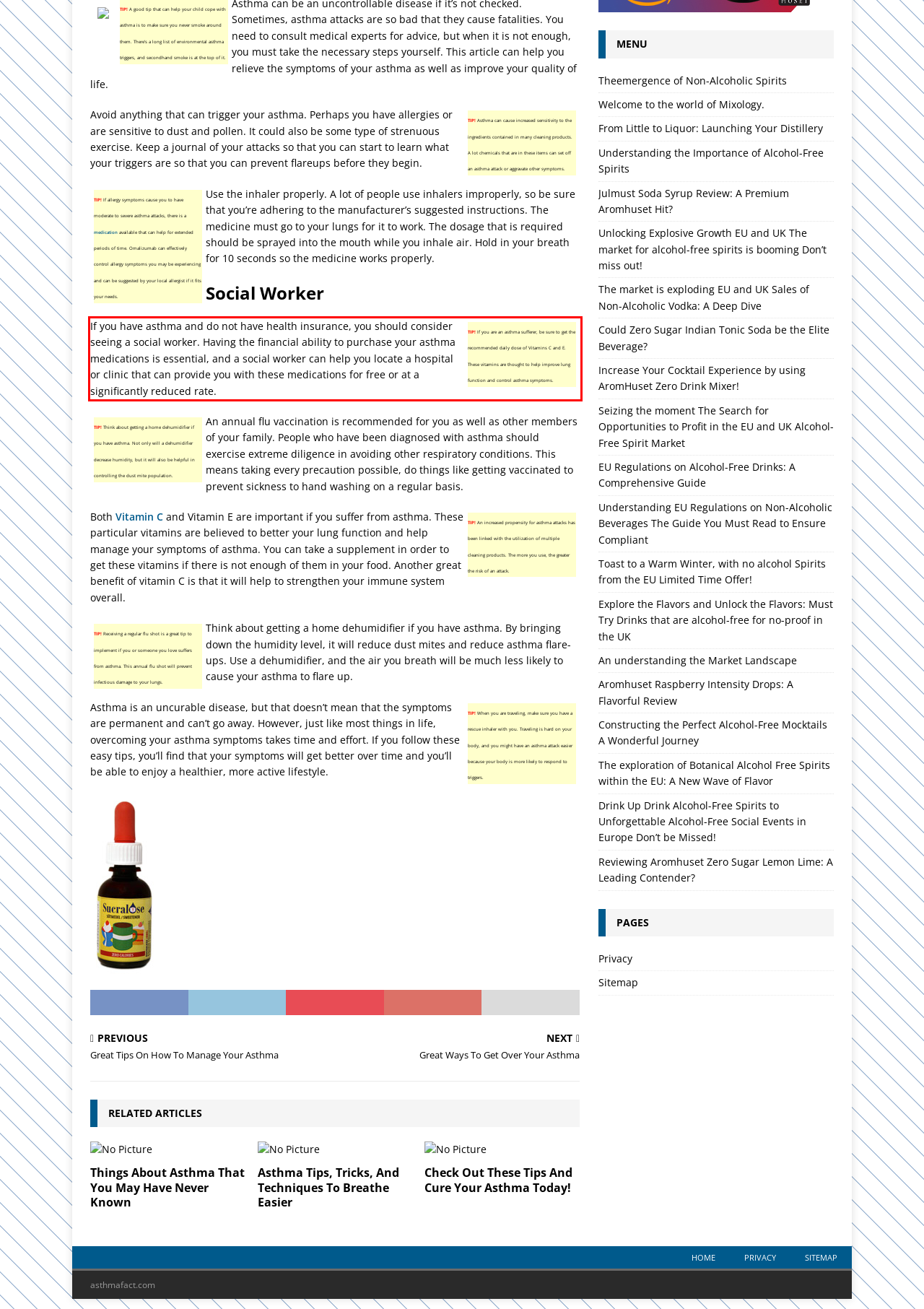Analyze the screenshot of the webpage that features a red bounding box and recognize the text content enclosed within this red bounding box.

If you have asthma and do not have health insurance, you should consider seeing a social worker. Having the financial ability to purchase your asthma medications is essential, and a social worker can help you locate a hospital or clinic that can provide you with these medications for free or at a significantly reduced rate.